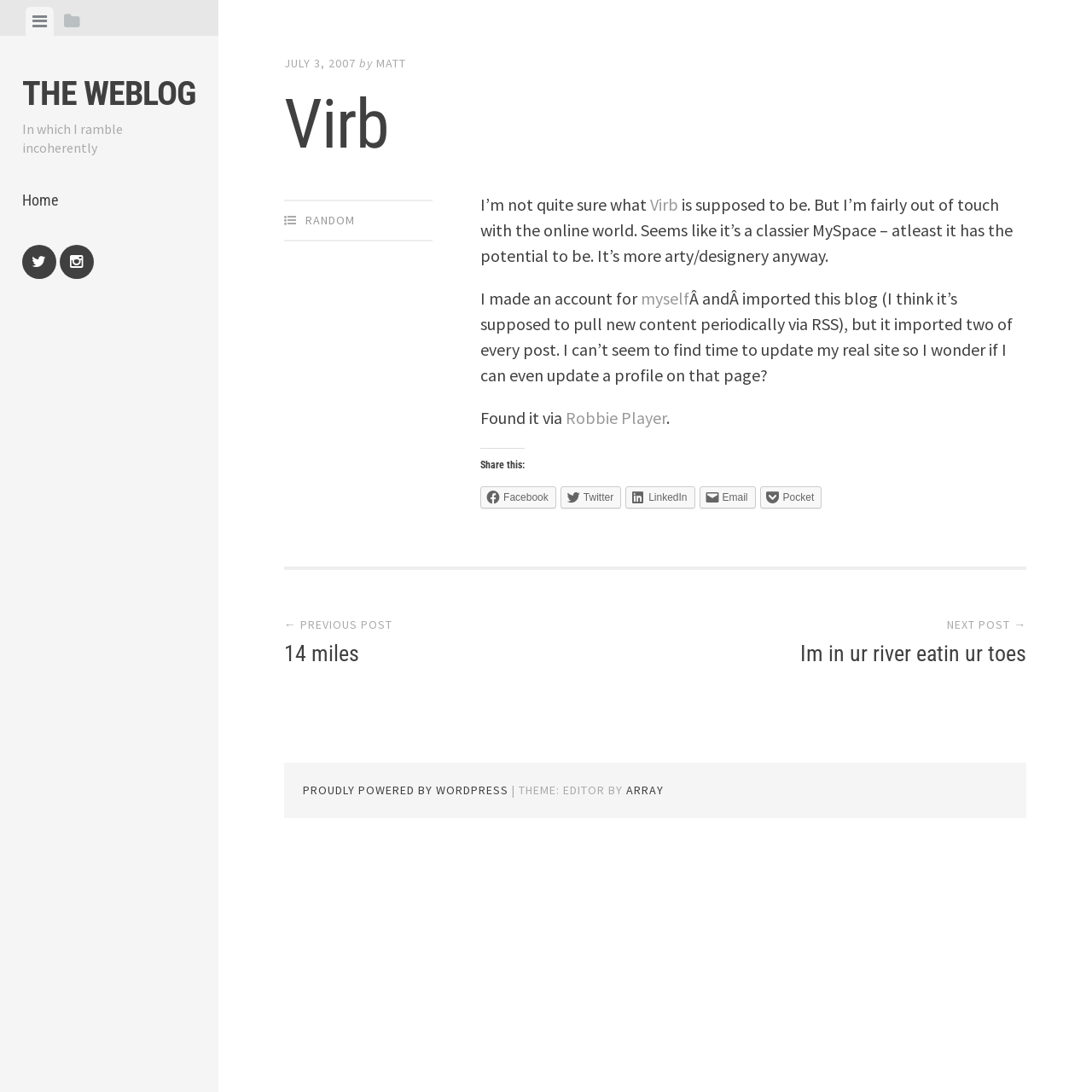Use the information in the screenshot to answer the question comprehensively: What is the author's opinion about Virb?

The question asks for the author's opinion about Virb, which can be found in the article section of the webpage. The author mentions that Virb seems like a classier MySpace, indicating a positive opinion.